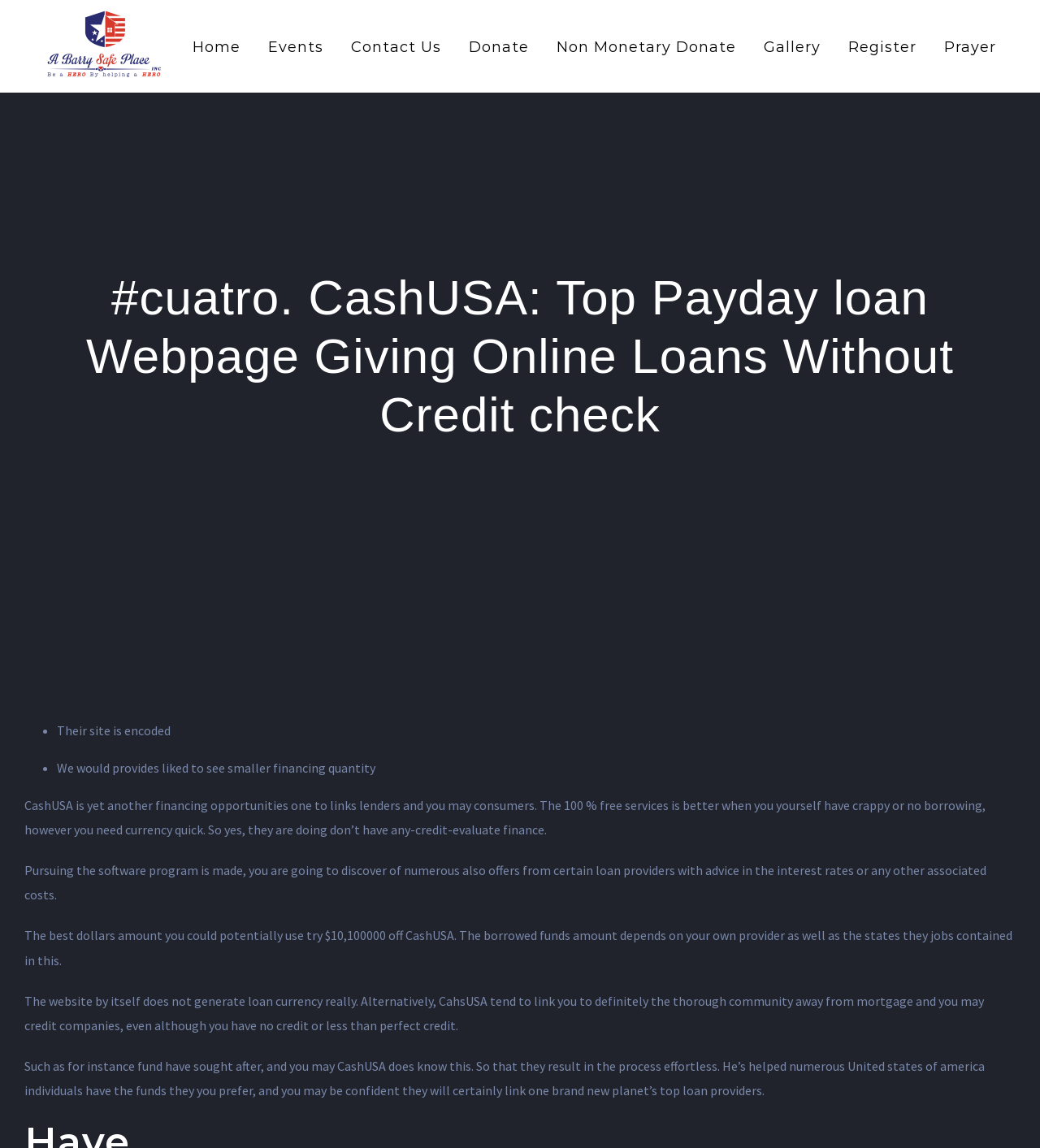What happens after submitting the application?
Ensure your answer is thorough and detailed.

After submitting the application, users will receive offers from various lenders with information on interest rates and other associated costs. This is based on the webpage content, which states that users will discover numerous offers from lenders after the application is made.